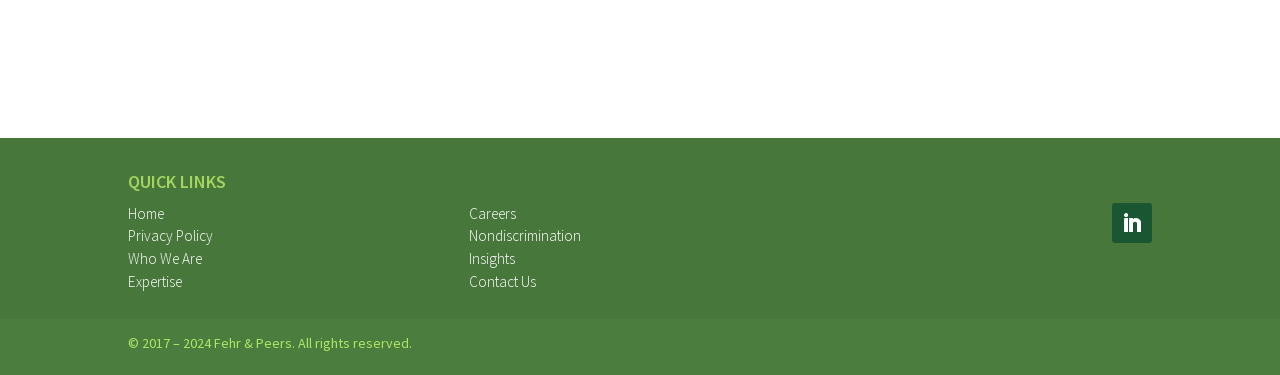Identify the bounding box coordinates of the clickable region necessary to fulfill the following instruction: "go to home page". The bounding box coordinates should be four float numbers between 0 and 1, i.e., [left, top, right, bottom].

[0.1, 0.543, 0.128, 0.594]